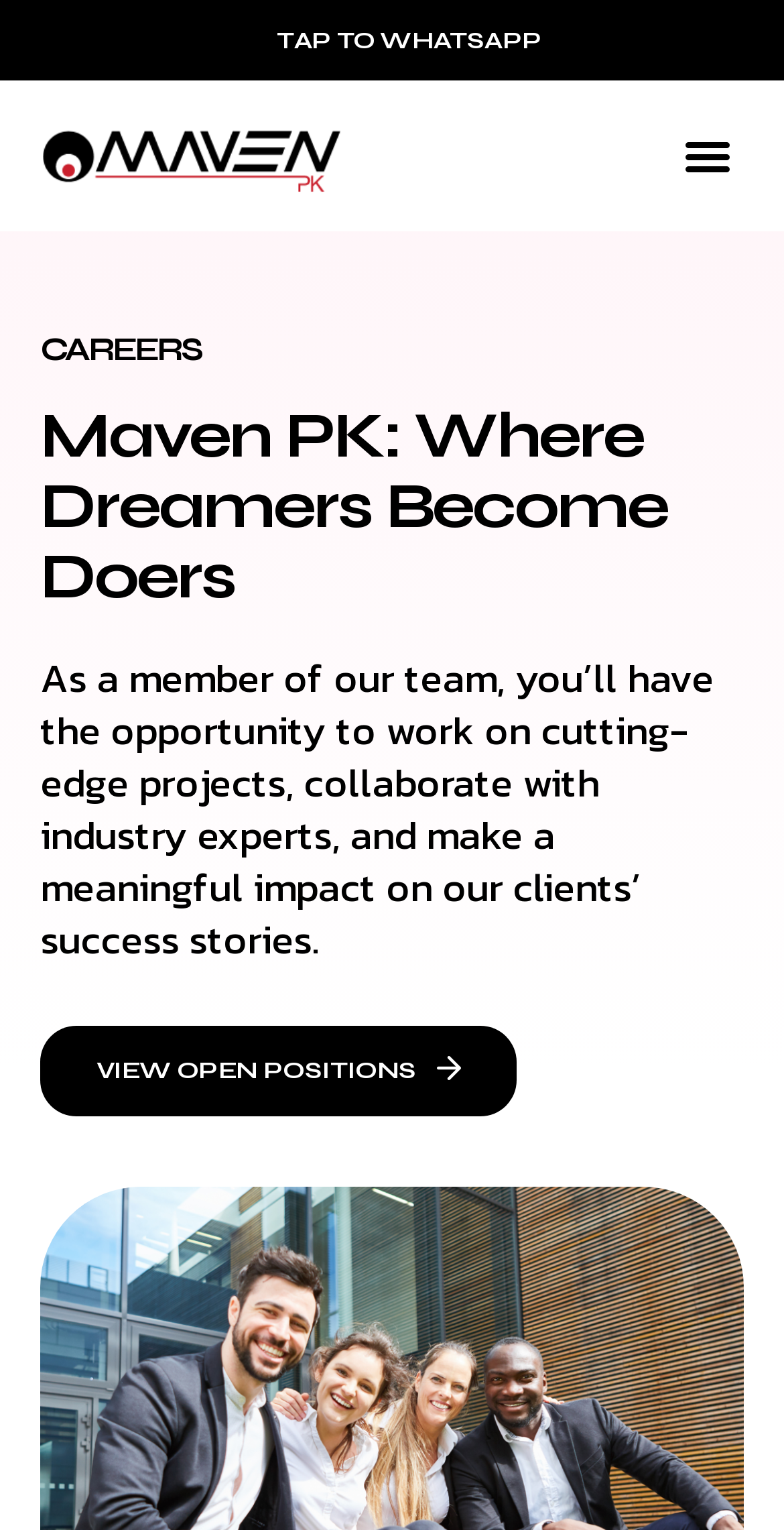Give a detailed account of the webpage.

The webpage is titled "Careers – Maven PK" and appears to be a careers or job opportunities page. At the top of the page, there is a link to "TAP TO WHATSAPP" that spans the entire width of the page. Below this, there is a smaller link on the left side of the page. 

On the right side of the page, there is a "Menu Toggle" button. When expanded, it reveals a section with a heading "CAREERS" followed by a subheading "Maven PK: Where Dreamers Become Doers". Below this, there is a paragraph of text that describes the benefits of working at Maven PK, including the opportunity to work on cutting-edge projects, collaborate with industry experts, and make a meaningful impact on clients' success stories. 

Underneath this text, there is a prominent link to "VIEW OPEN POSITIONS", which suggests that the page provides information about available job openings at Maven PK.